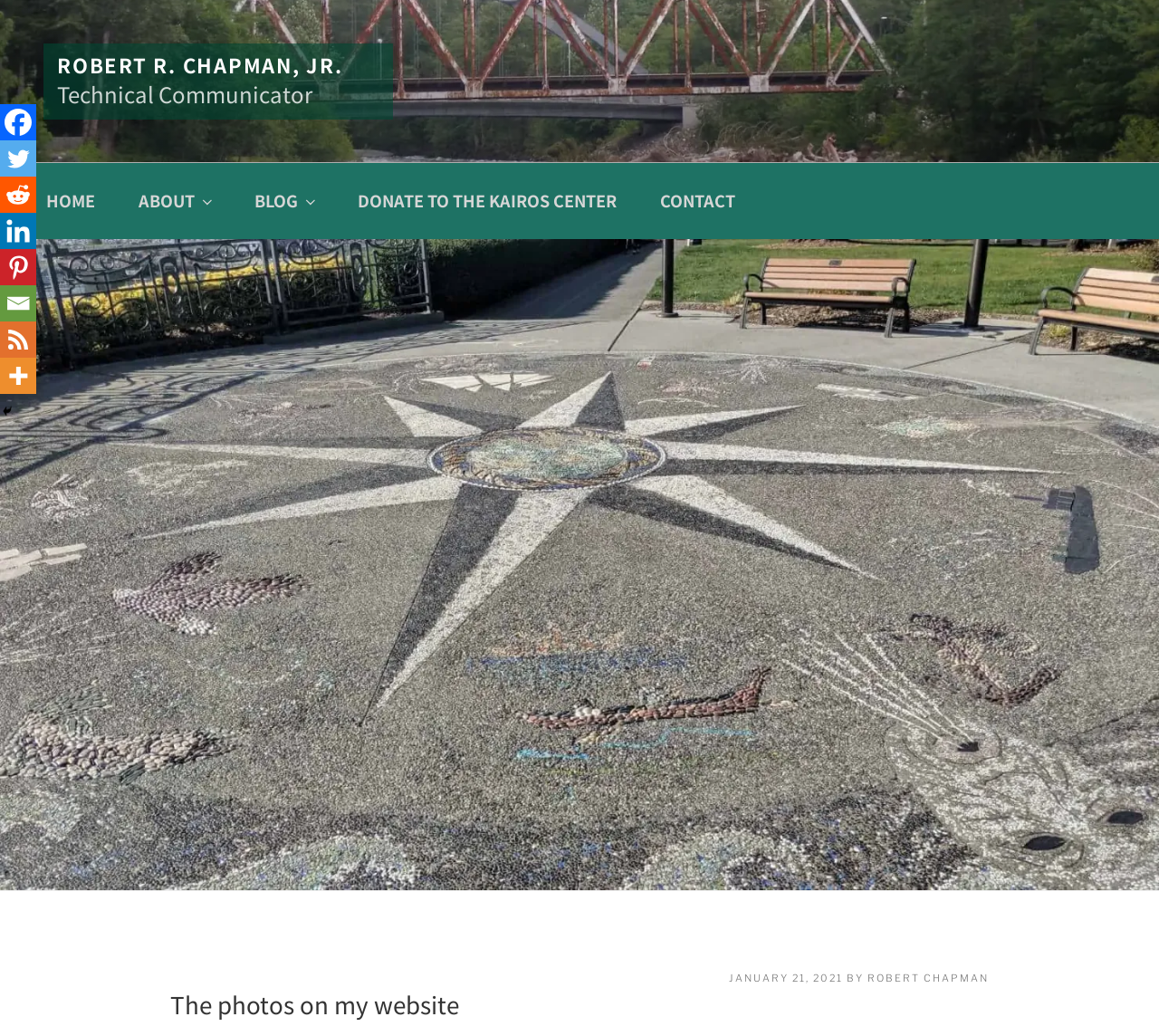Find and specify the bounding box coordinates that correspond to the clickable region for the instruction: "go to the 'ABOUT' page".

[0.102, 0.166, 0.199, 0.221]